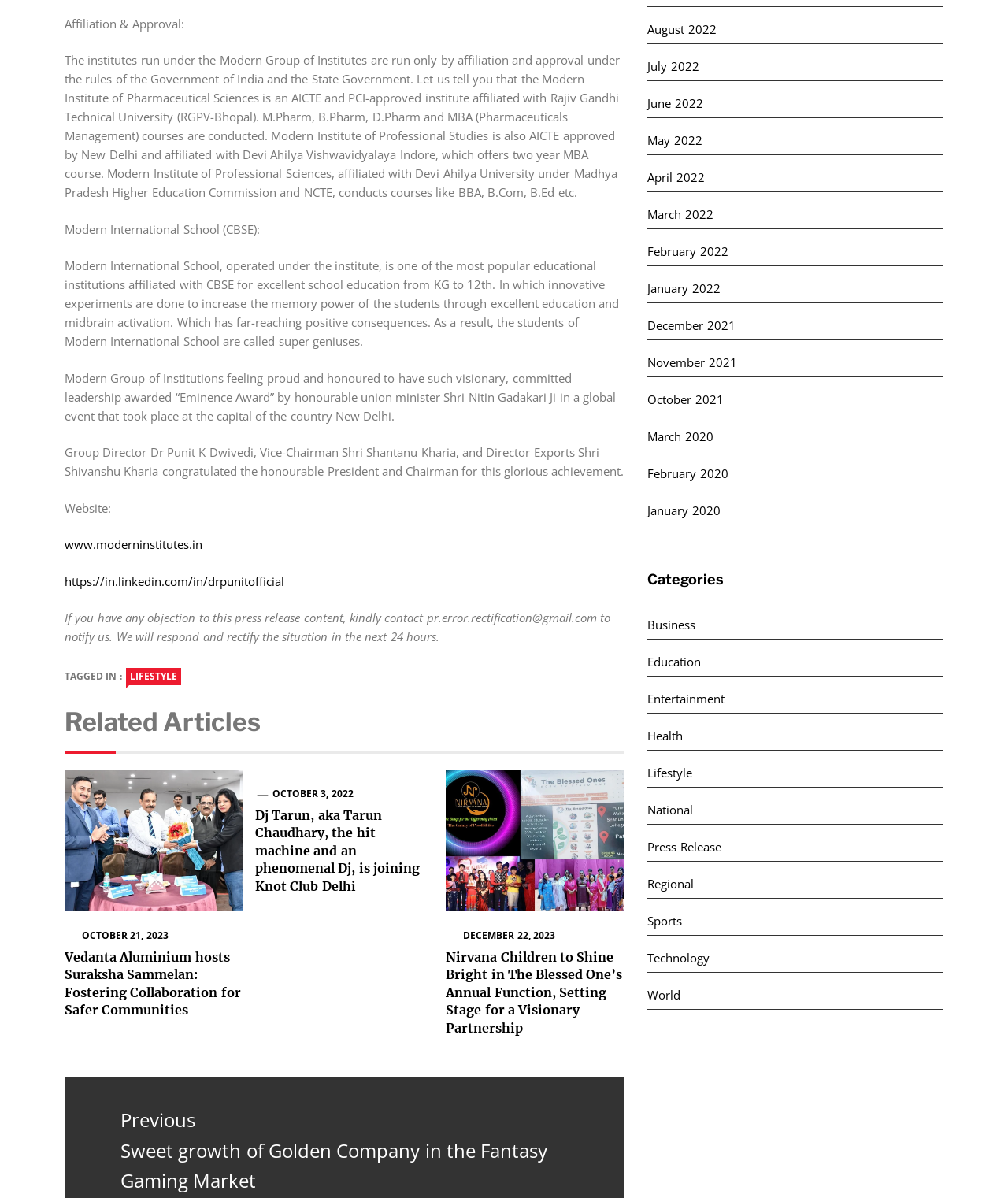Select the bounding box coordinates of the element I need to click to carry out the following instruction: "Click the link to the website".

[0.064, 0.448, 0.201, 0.461]